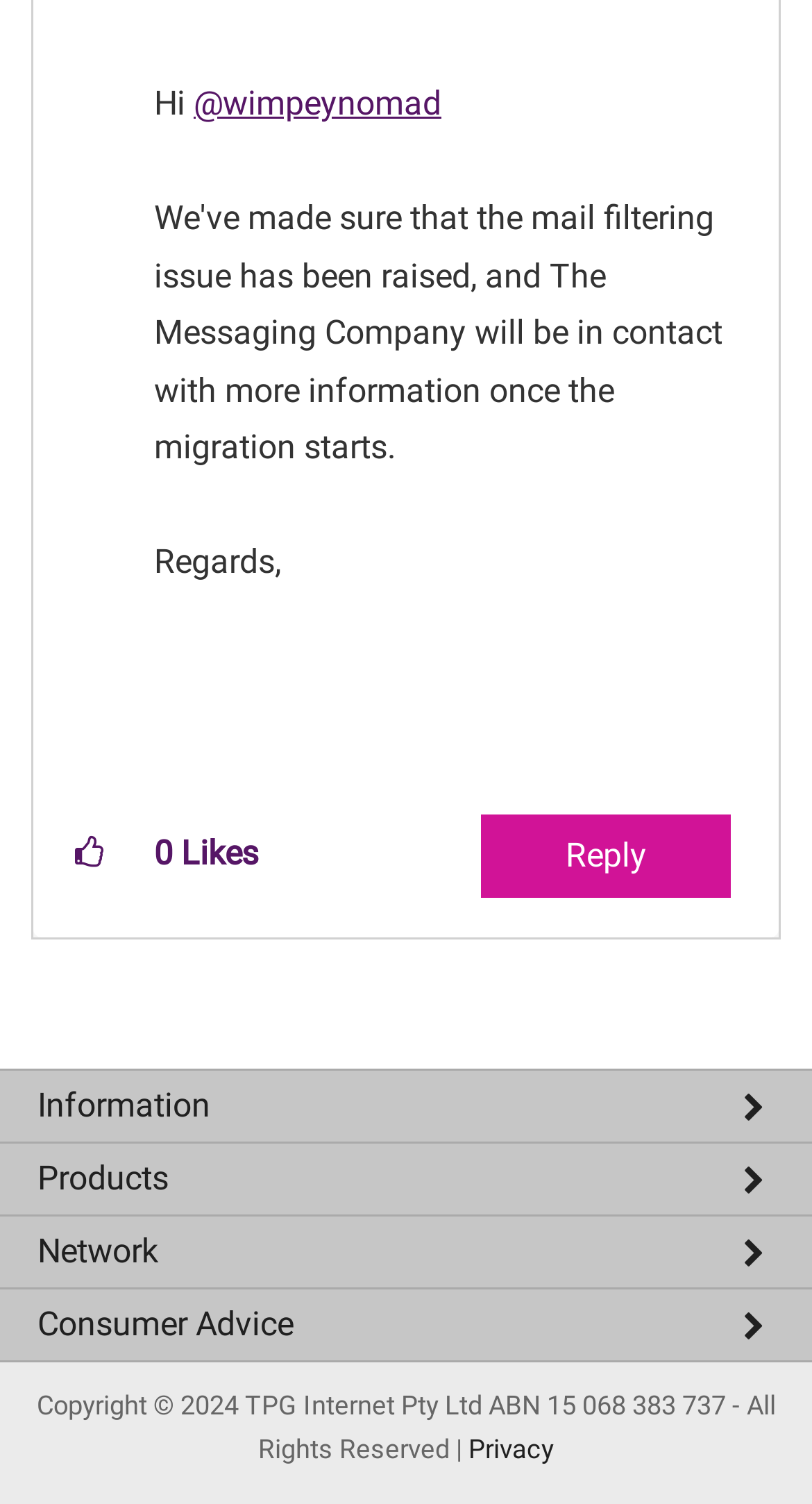Respond to the question below with a single word or phrase: What is the current number of kudos?

0